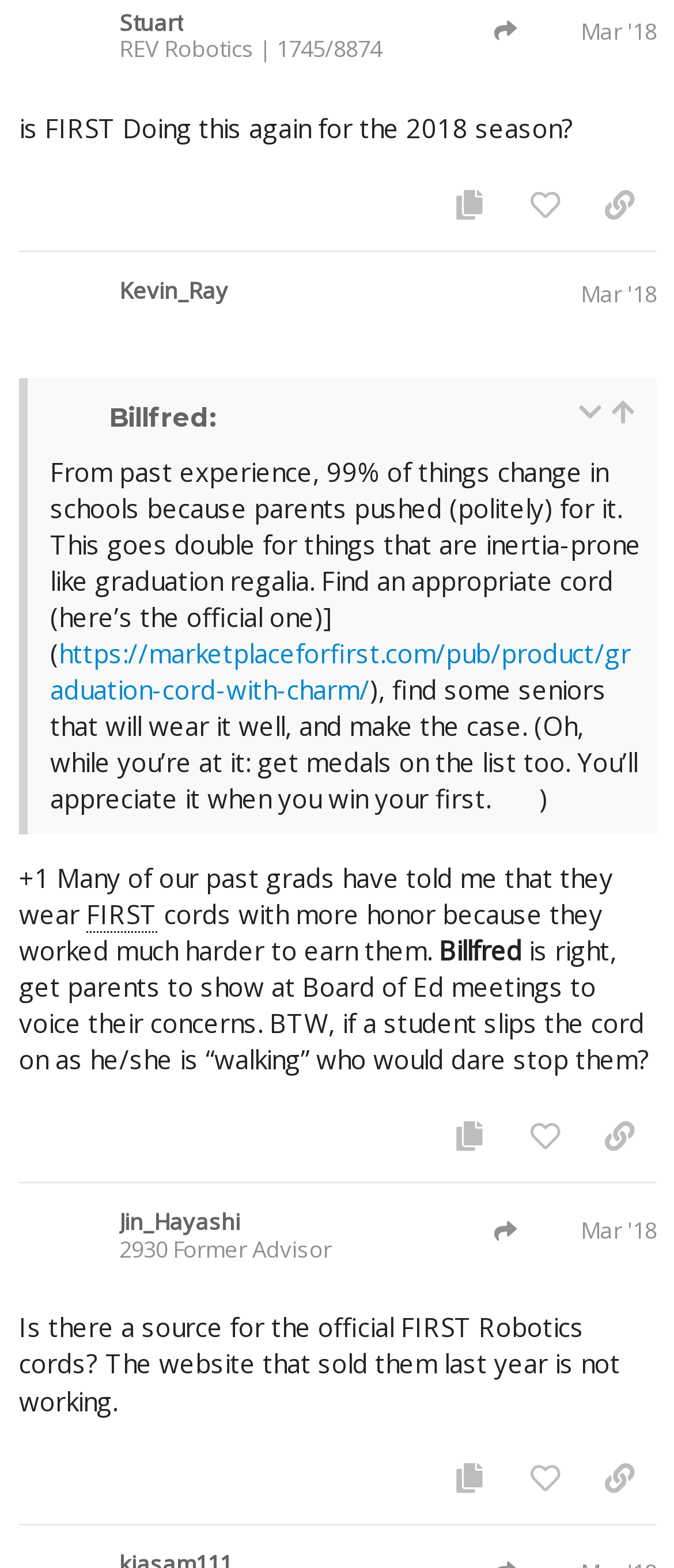Please locate the bounding box coordinates of the element that should be clicked to achieve the given instruction: "View the image of Cottage Needingworth".

None